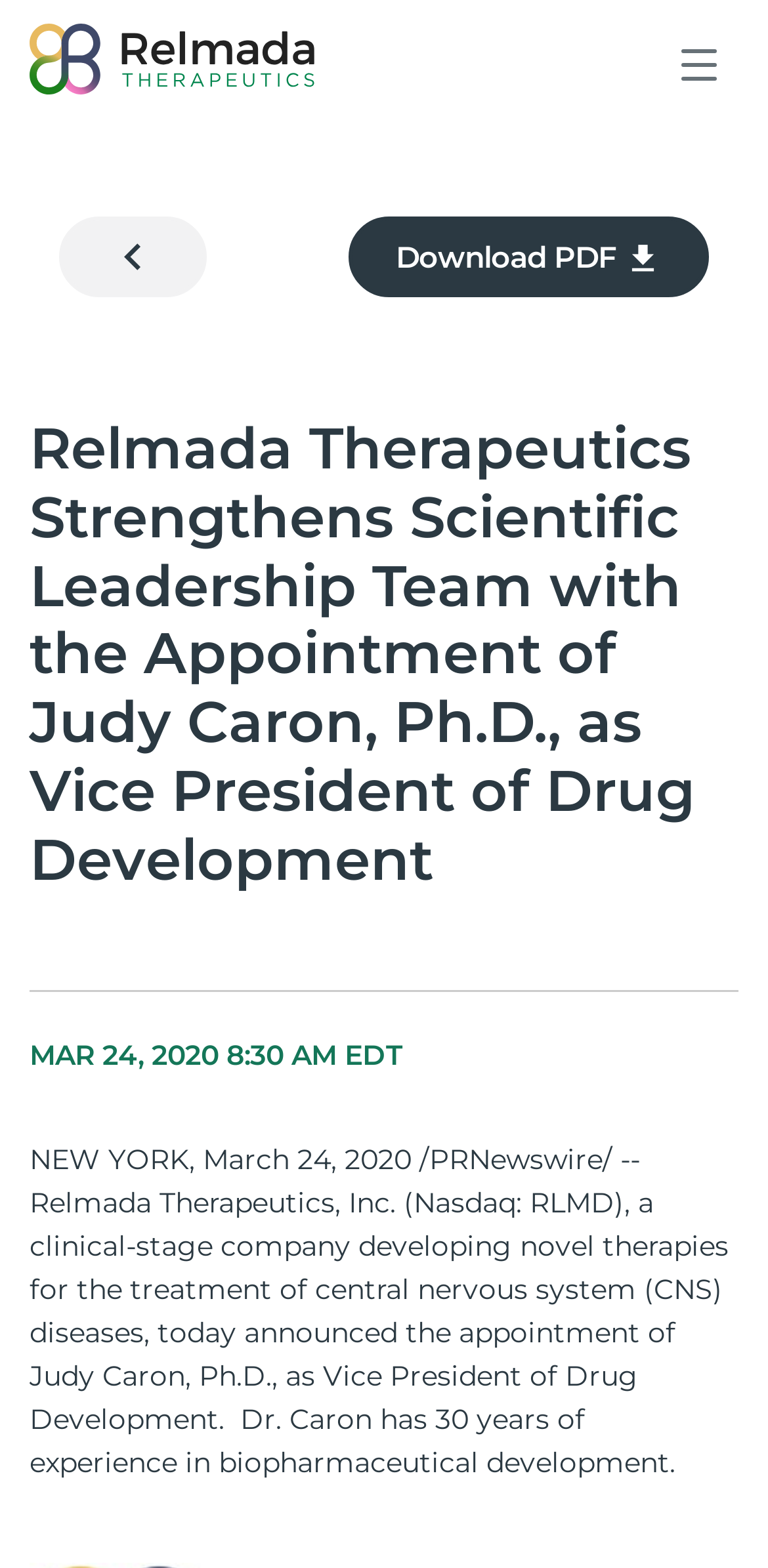Determine the main text heading of the webpage and provide its content.

Relmada Therapeutics Strengthens Scientific Leadership Team with the Appointment of Judy Caron, Ph.D., as Vice President of Drug Development